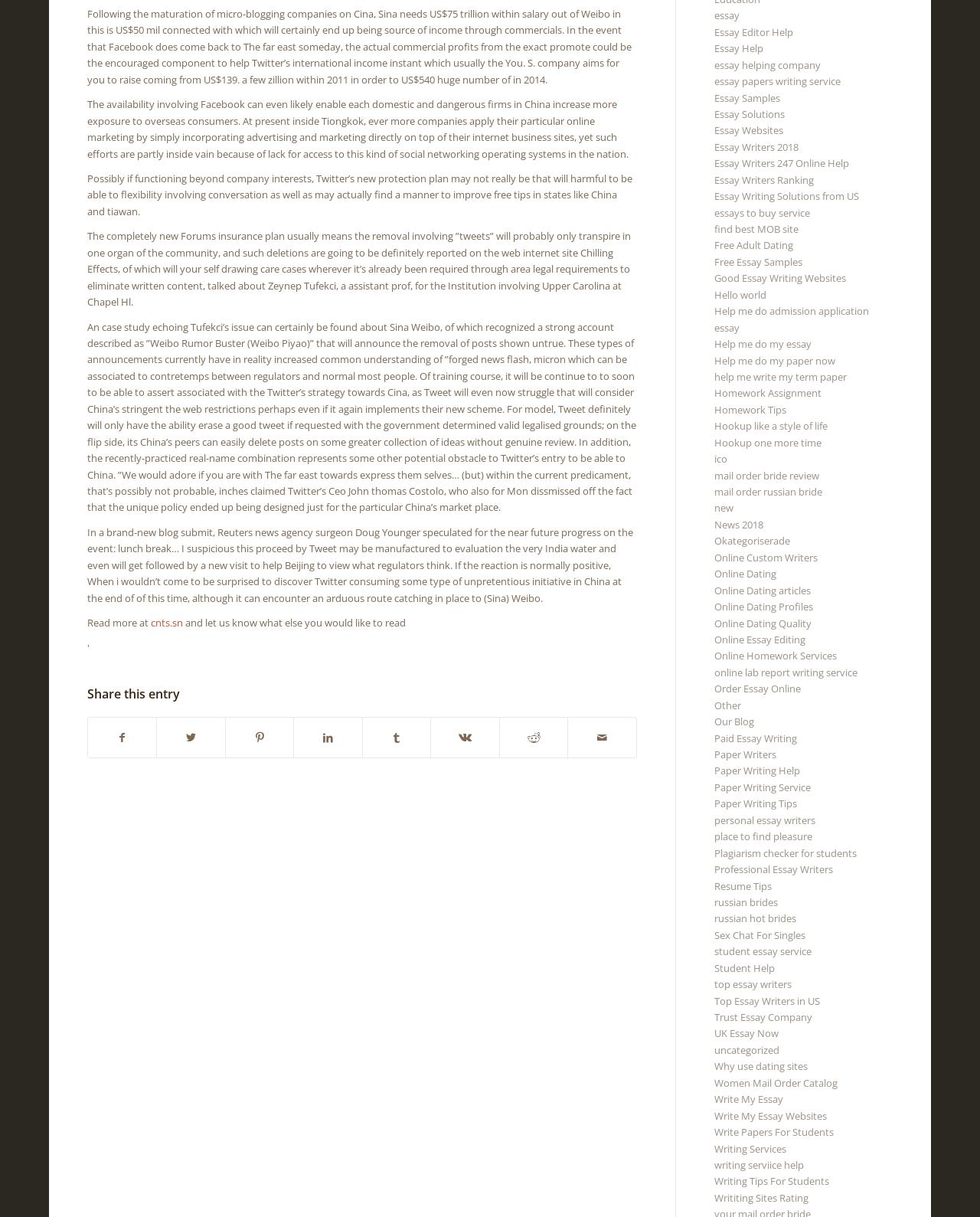Carefully examine the image and provide an in-depth answer to the question: How many links are provided at the bottom of the article?

There are 28 links provided at the bottom of the article, including links to other articles, essay writing services, and online dating websites.